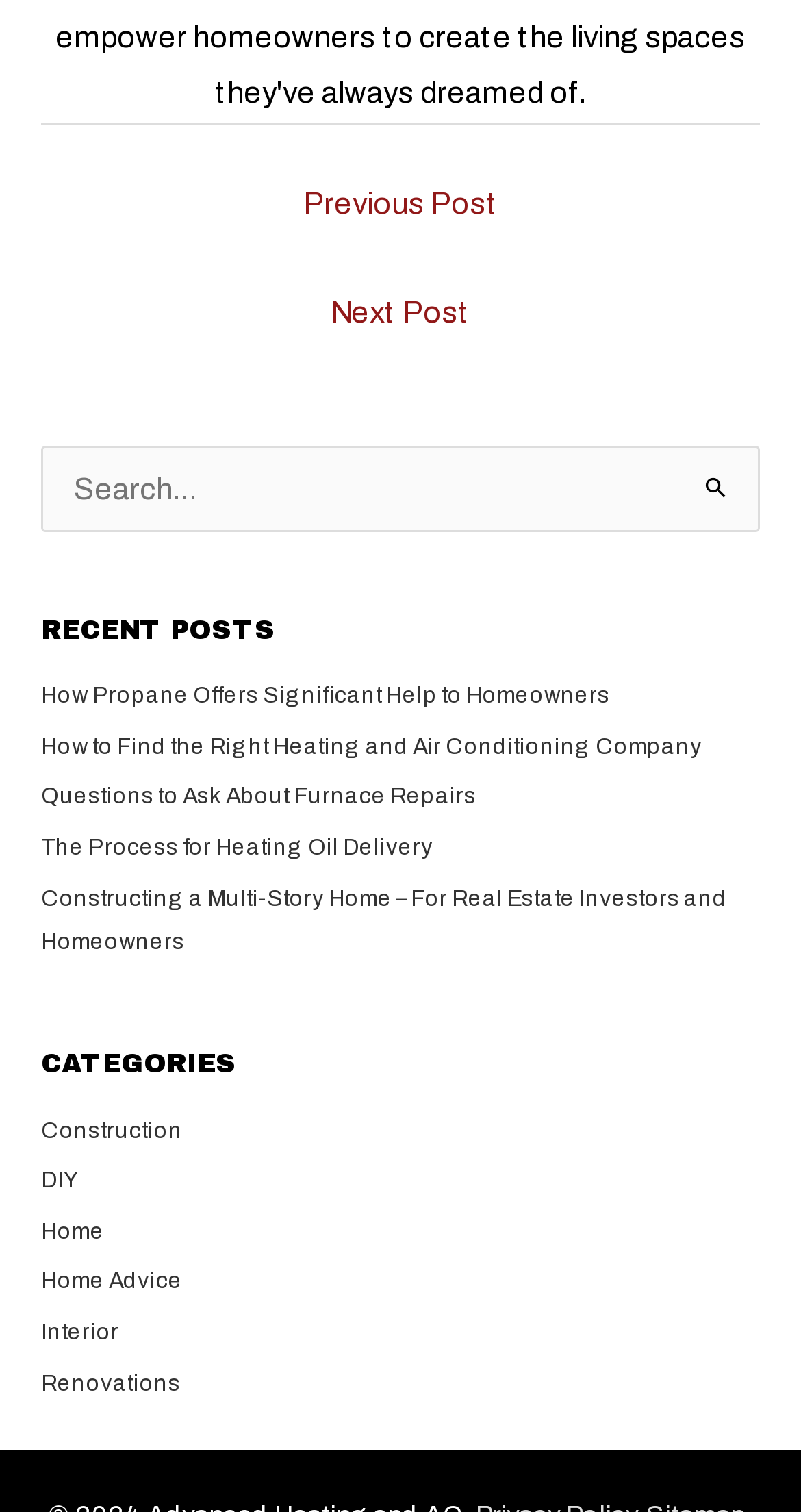Could you highlight the region that needs to be clicked to execute the instruction: "Go to previous post"?

[0.074, 0.115, 0.926, 0.161]